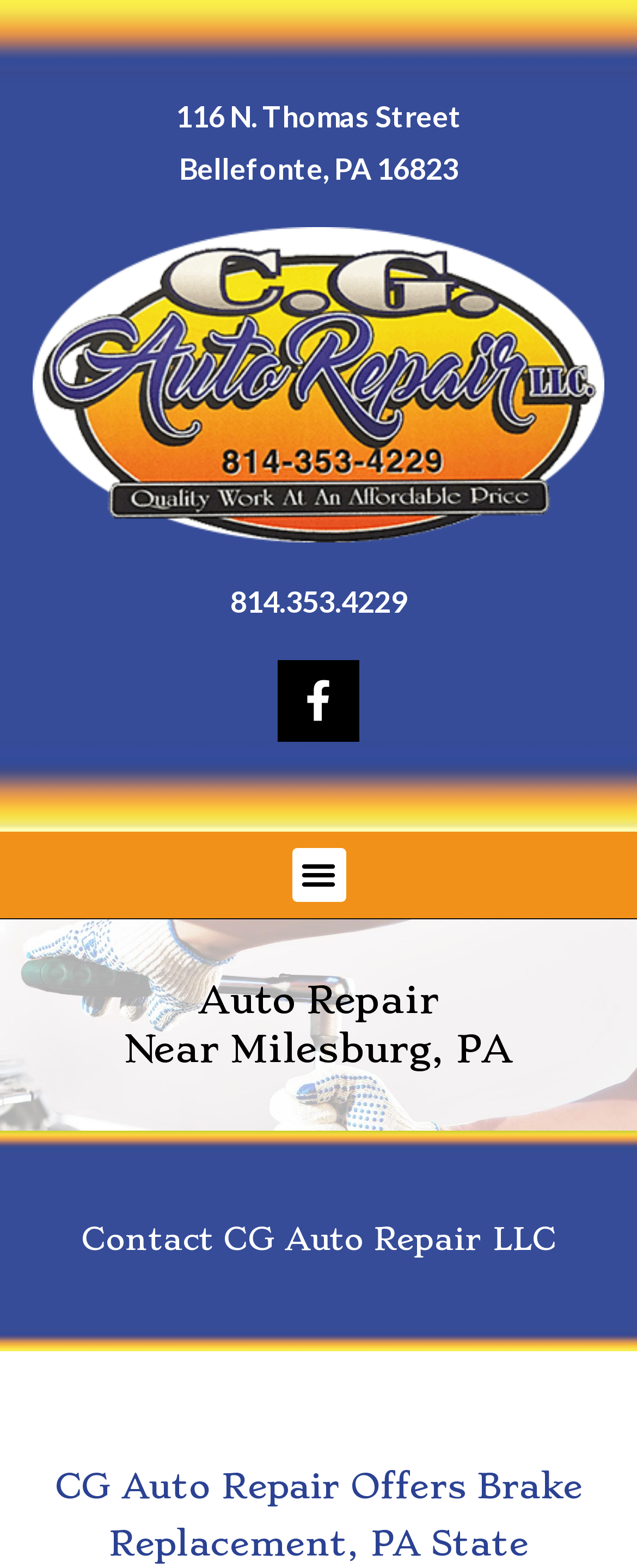Offer a comprehensive description of the webpage’s content and structure.

The webpage is about CG Auto Repair LLC, an auto repair service located in Bellefonte, PA. At the top, there is the address "116 N. Thomas Street, Bellefonte, PA 16823" displayed prominently. Below the address, there is a large section that spans almost the entire width of the page, containing three links. The first link has no text, the second link displays the phone number "814.353.4229", and the third link is a Facebook icon. 

To the right of the links, there is a "Menu Toggle" button. When expanded, the button reveals a menu with two headings: "Auto Repair Near Milesburg, PA" and "Contact CG Auto Repair LLC". The menu is positioned in the upper half of the page, with the headings stacked vertically.